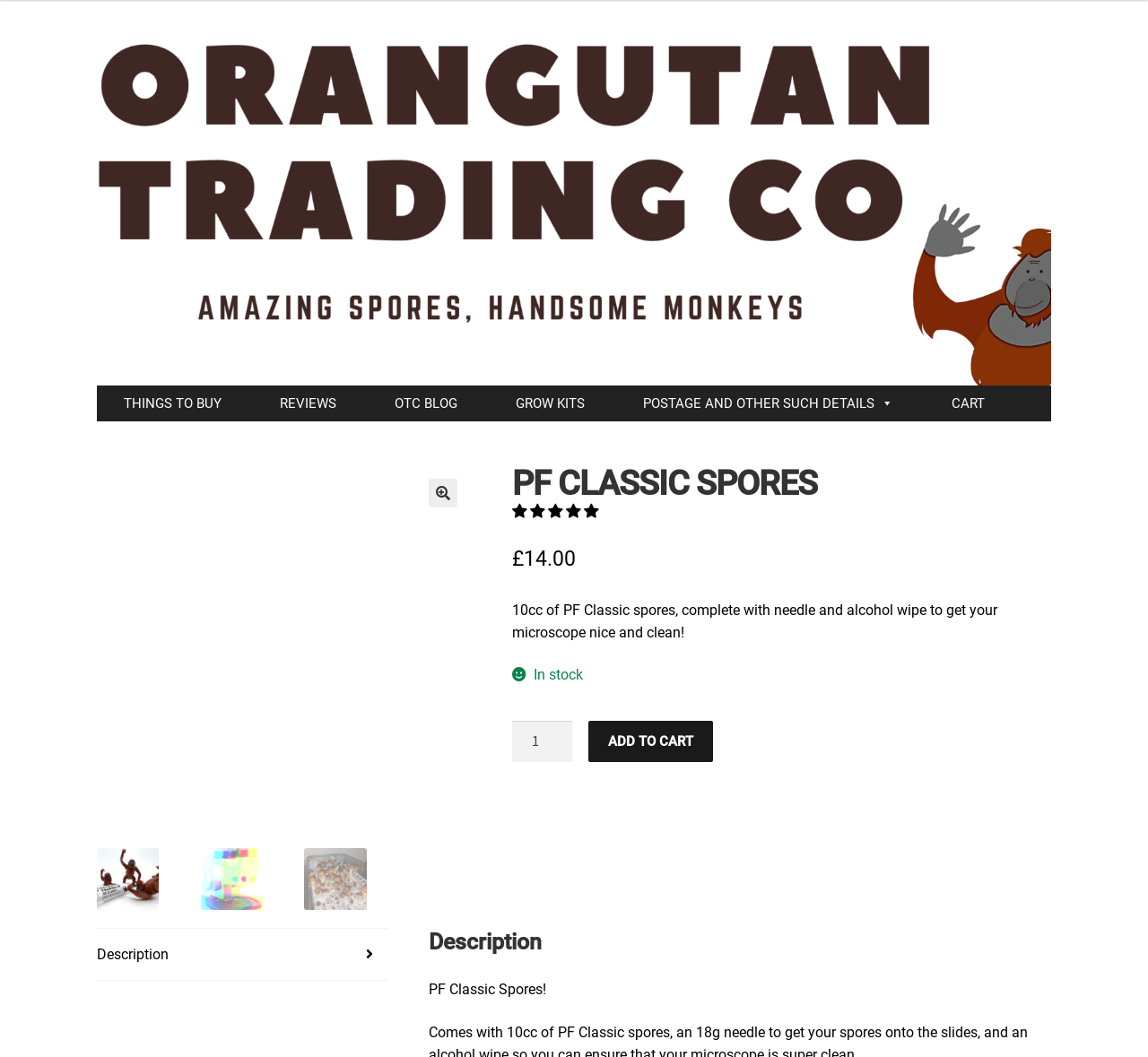Please identify the bounding box coordinates of the element that needs to be clicked to execute the following command: "Select the 'POSTAGE AND OTHER SUCH DETAILS' submenu". Provide the bounding box using four float numbers between 0 and 1, formatted as [left, top, right, bottom].

[0.552, 0.364, 0.786, 0.398]